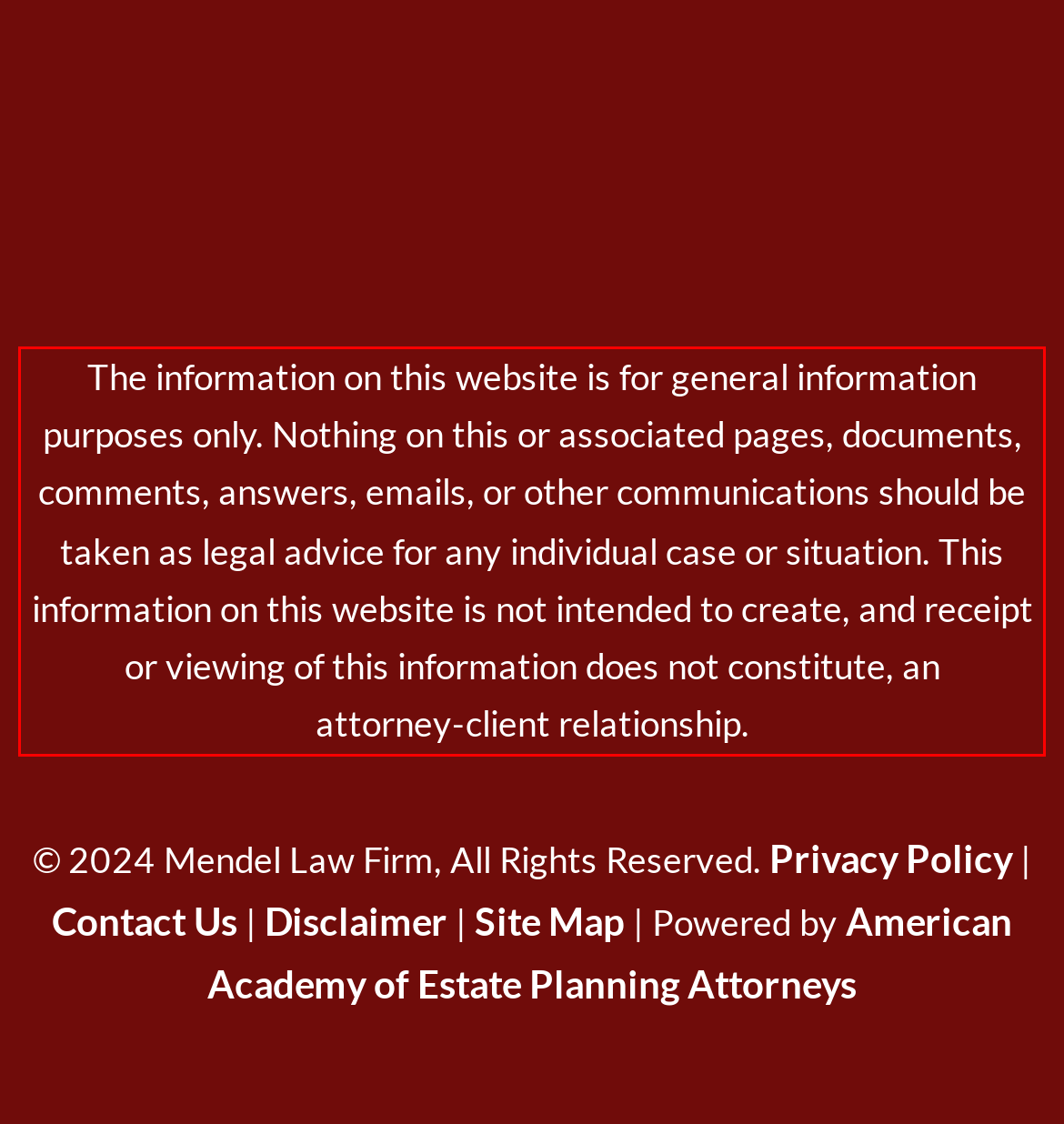Given the screenshot of a webpage, identify the red rectangle bounding box and recognize the text content inside it, generating the extracted text.

The information on this website is for general information purposes only. Nothing on this or associated pages, documents, comments, answers, emails, or other communications should be taken as legal advice for any individual case or situation. This information on this website is not intended to create, and receipt or viewing of this information does not constitute, an attorney-client relationship.